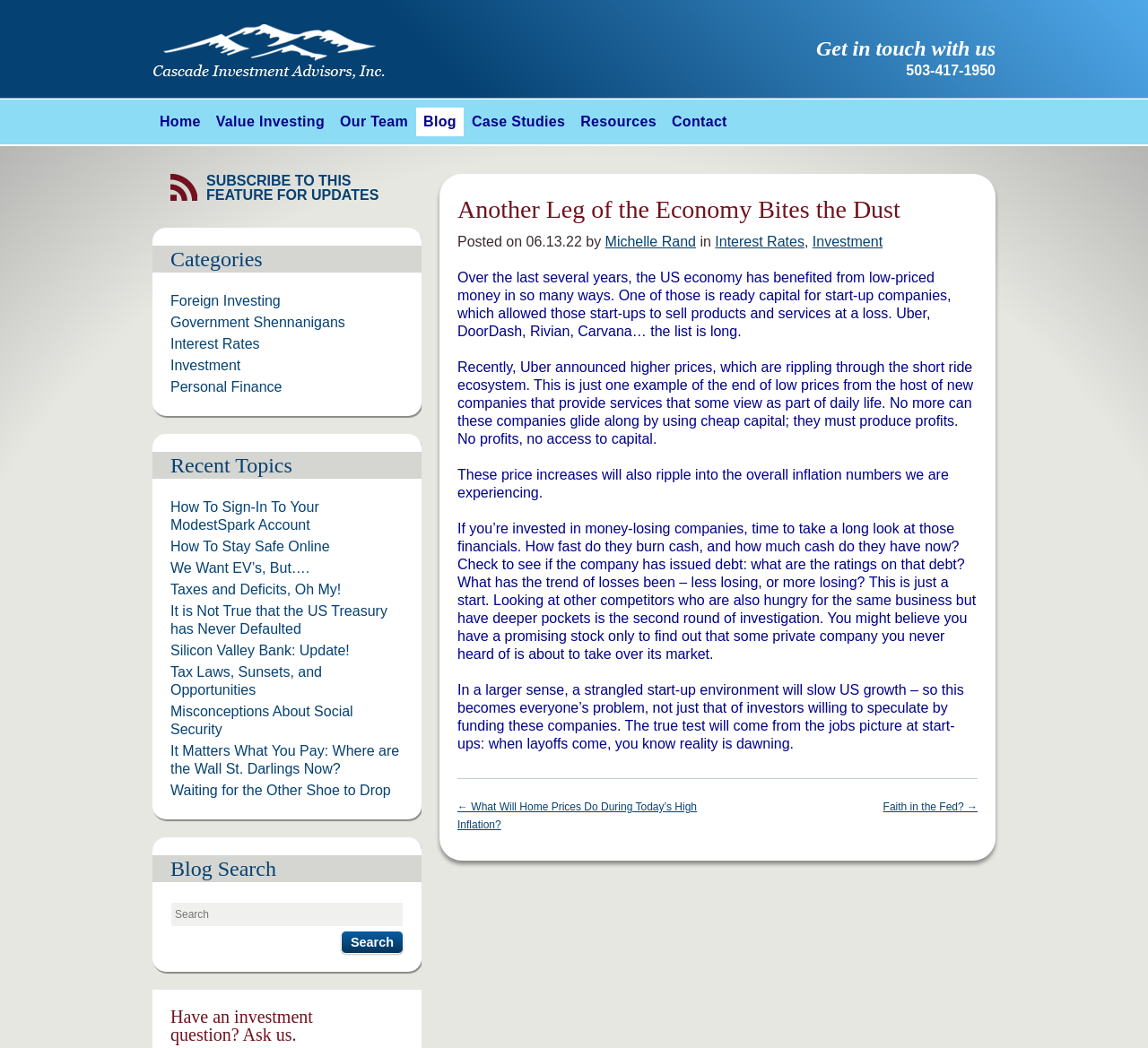Please determine the bounding box coordinates, formatted as (top-left x, top-left y, bottom-right x, bottom-right y), with all values as floating point numbers between 0 and 1. Identify the bounding box of the region described as: Contact

[0.579, 0.103, 0.64, 0.13]